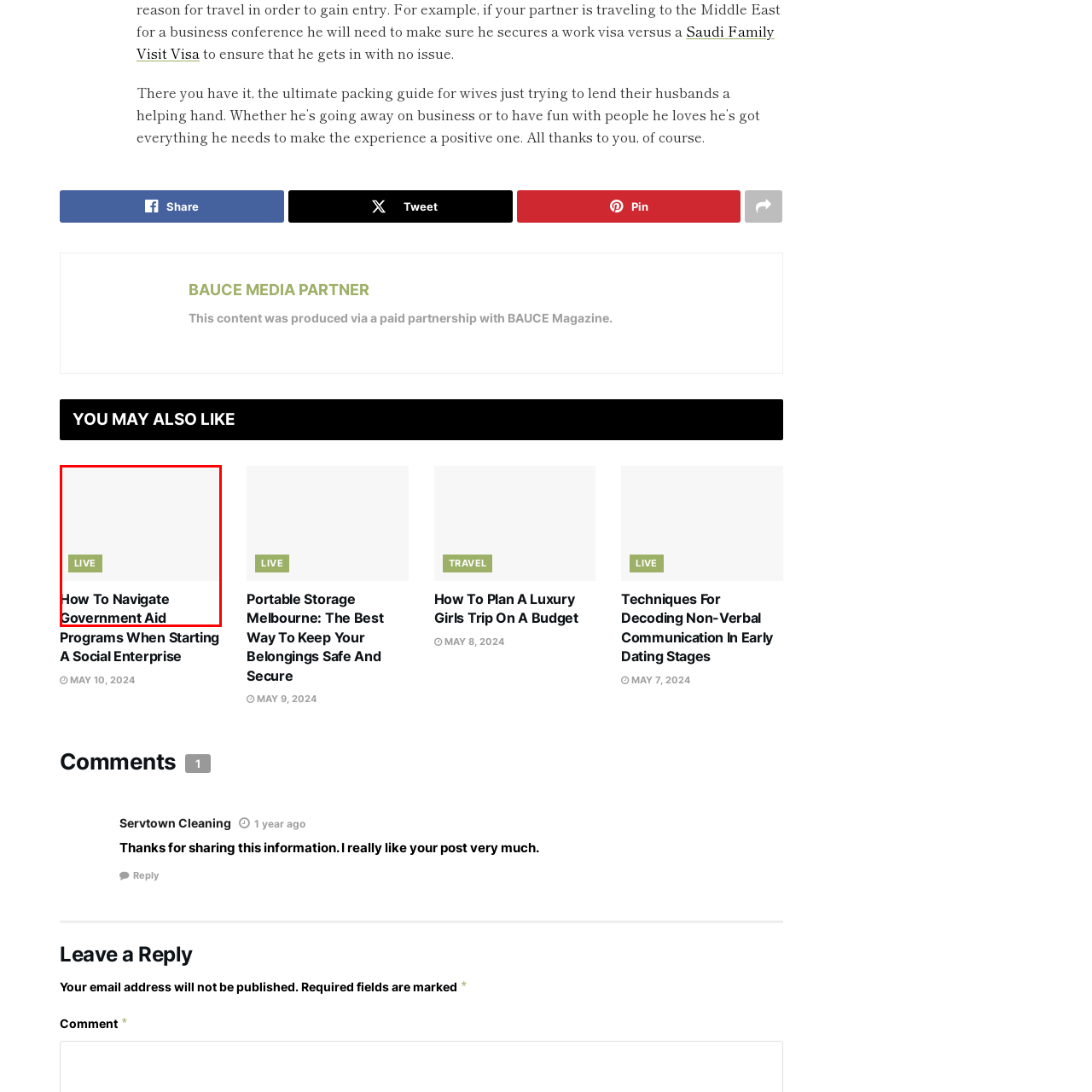What does the green box labeled 'LIVE' indicate?
Study the image framed by the red bounding box and answer the question in detail, relying on the visual clues provided.

The green box labeled 'LIVE' suggests that the content is up-to-date and offers actionable insights, implying that the information is currently relevant and useful for individuals seeking to utilize government resources effectively for social enterprise development.